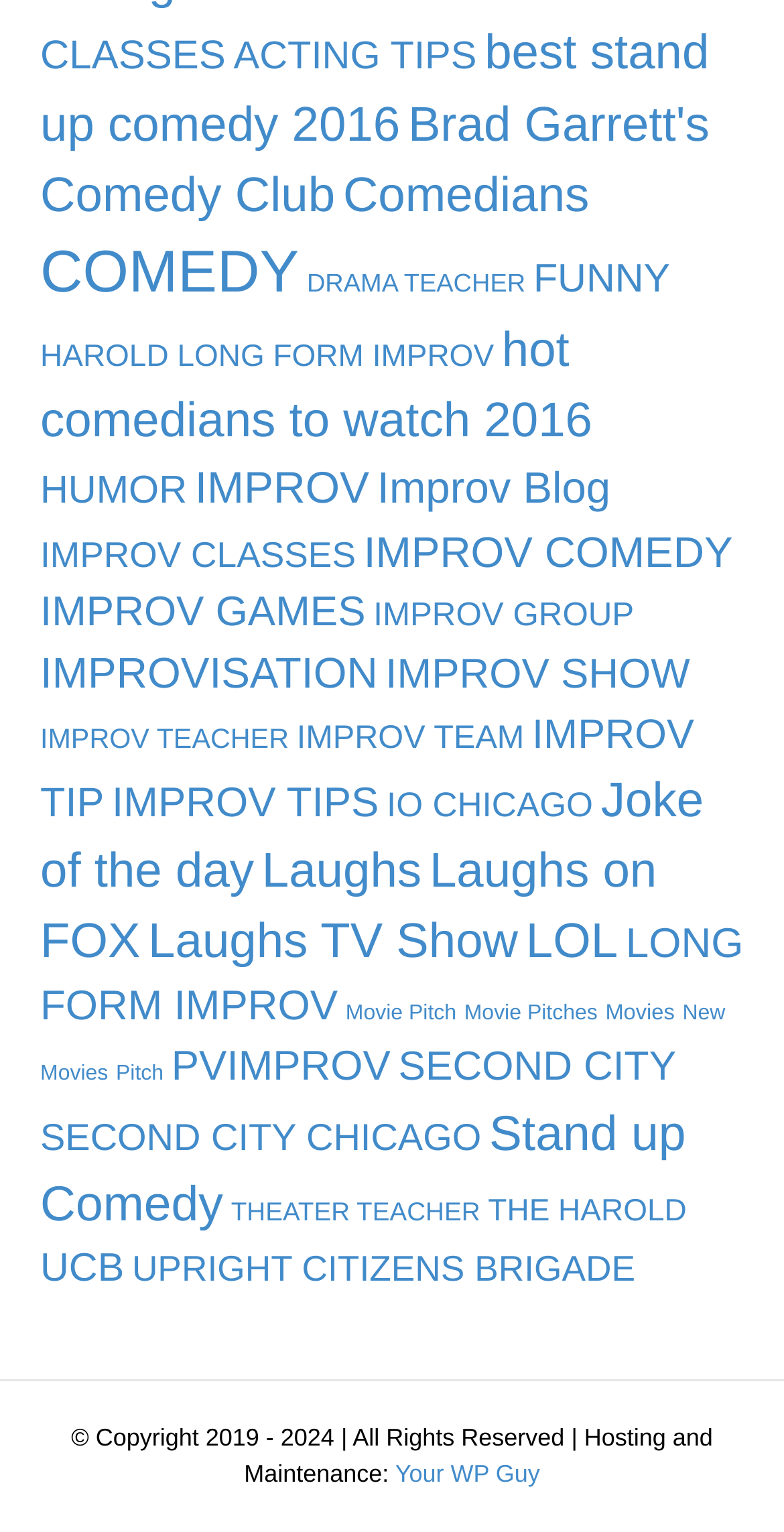Identify the bounding box coordinates of the element to click to follow this instruction: 'Explore IMPROV CLASSES'. Ensure the coordinates are four float values between 0 and 1, provided as [left, top, right, bottom].

[0.051, 0.348, 0.454, 0.375]